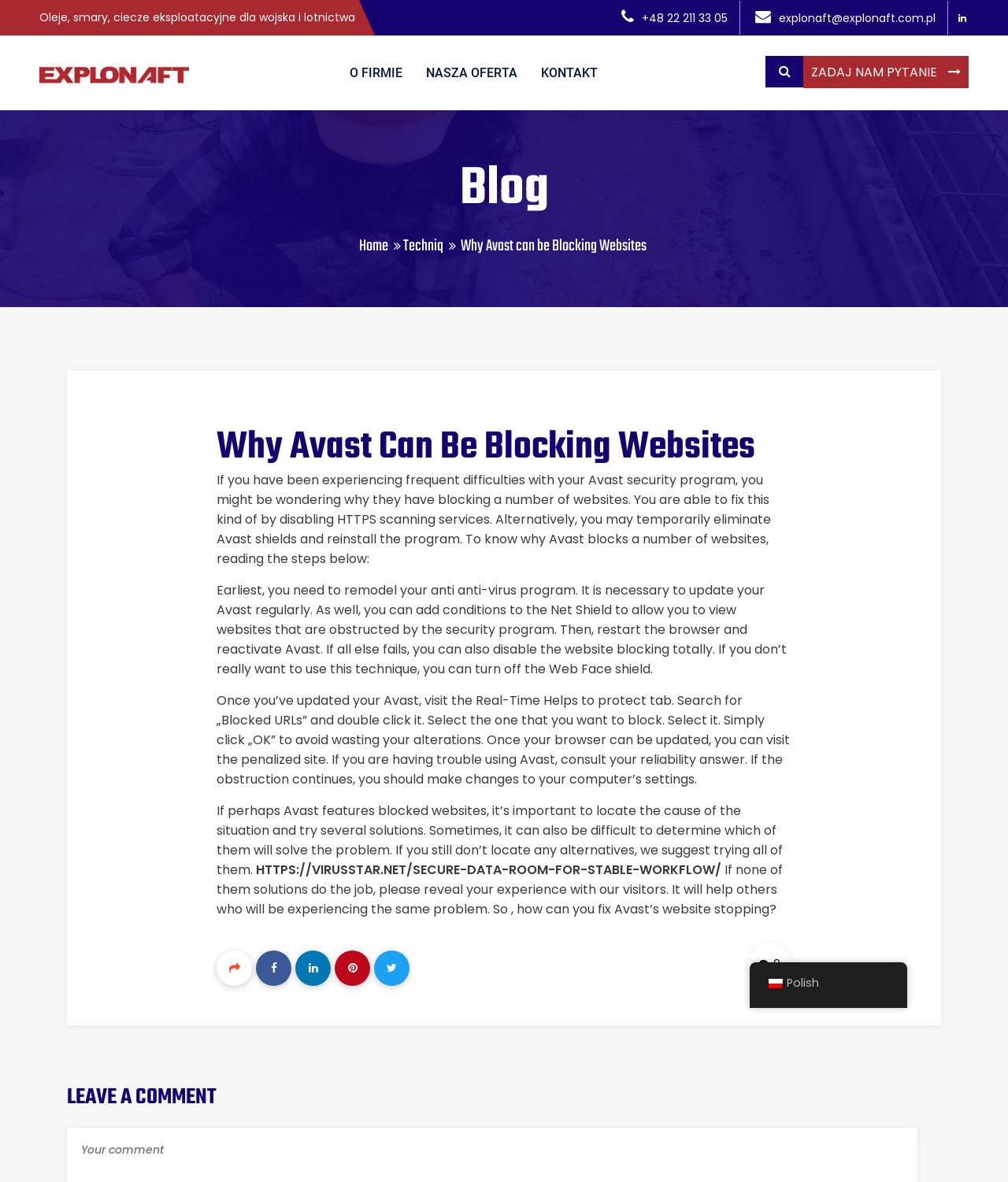Determine the bounding box coordinates for the area you should click to complete the following instruction: "Leave a comment".

[0.066, 0.918, 0.934, 0.939]